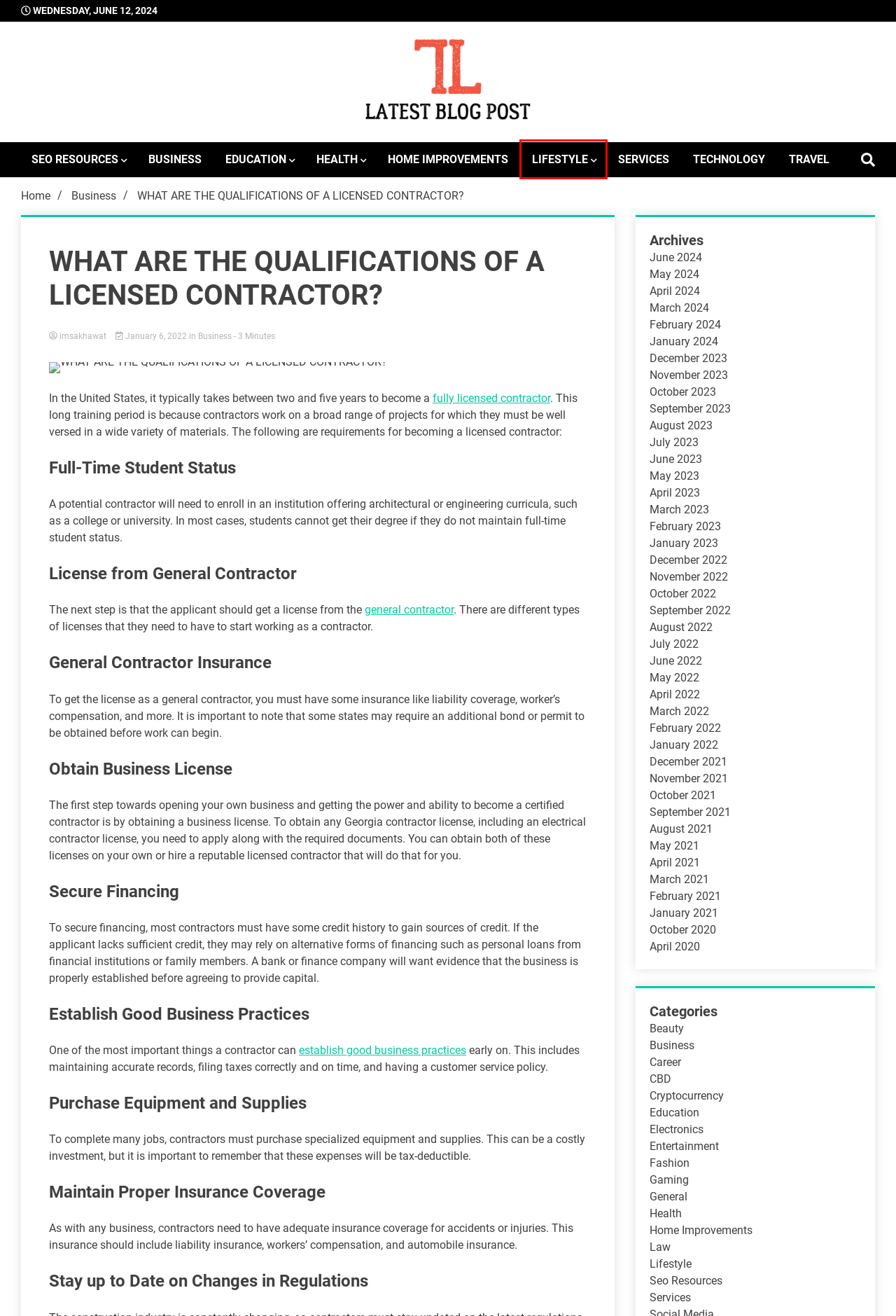Given a webpage screenshot with a red bounding box around a UI element, choose the webpage description that best matches the new webpage after clicking the element within the bounding box. Here are the candidates:
A. Lifestyle Archives - LatestBlogPost
B. Fashion Archives - LatestBlogPost
C. May 2023 - LatestBlogPost
D. April 2020 - LatestBlogPost
E. July 2022 - LatestBlogPost
F. June 2023 - LatestBlogPost
G. November 2021 - LatestBlogPost
H. November 2023 - LatestBlogPost

A